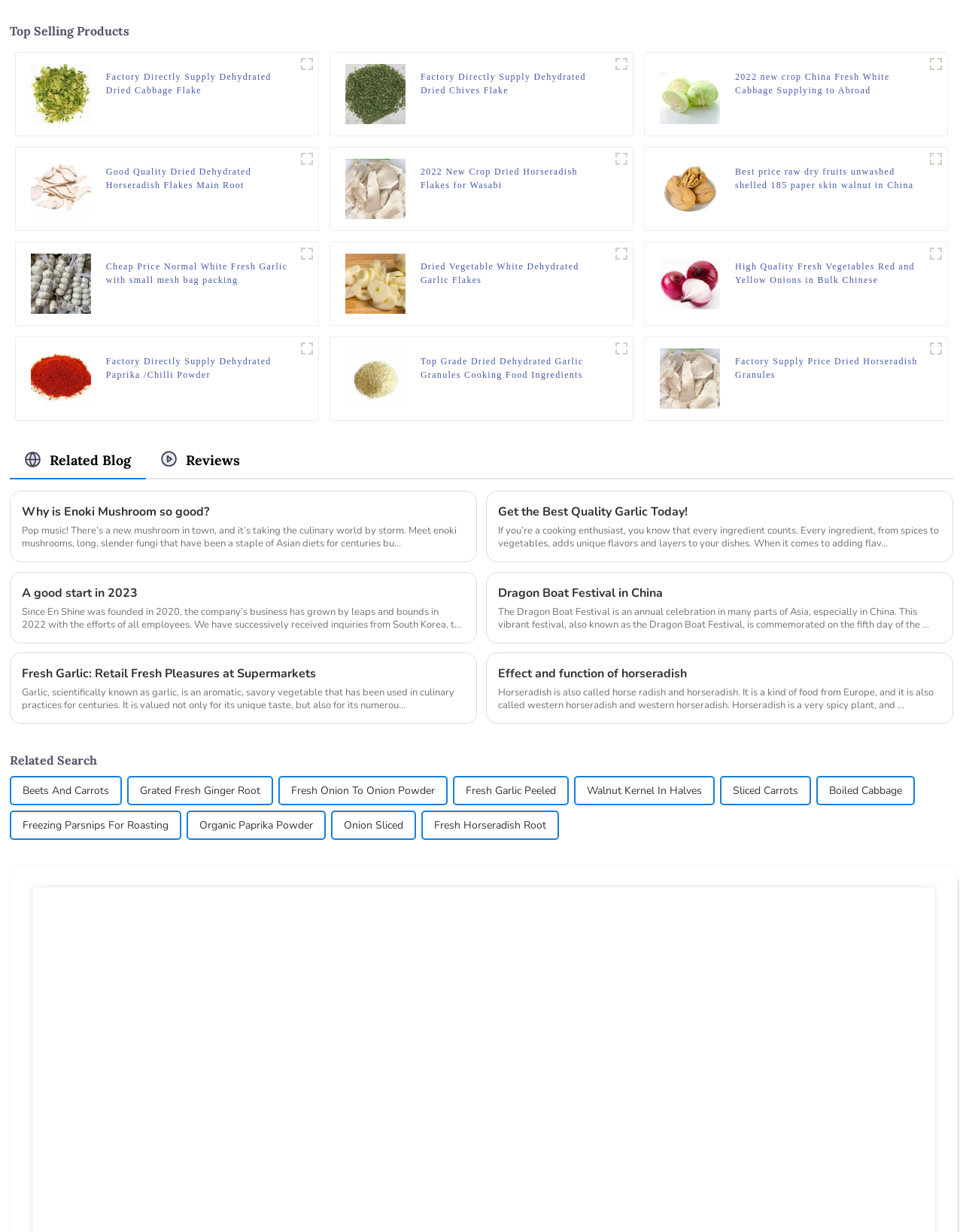Provide the bounding box coordinates in the format (top-left x, top-left y, bottom-right x, bottom-right y). All values are floating point numbers between 0 and 1. Determine the bounding box coordinate of the UI element described as: Dragon Boat Festival in China

[0.517, 0.474, 0.978, 0.488]